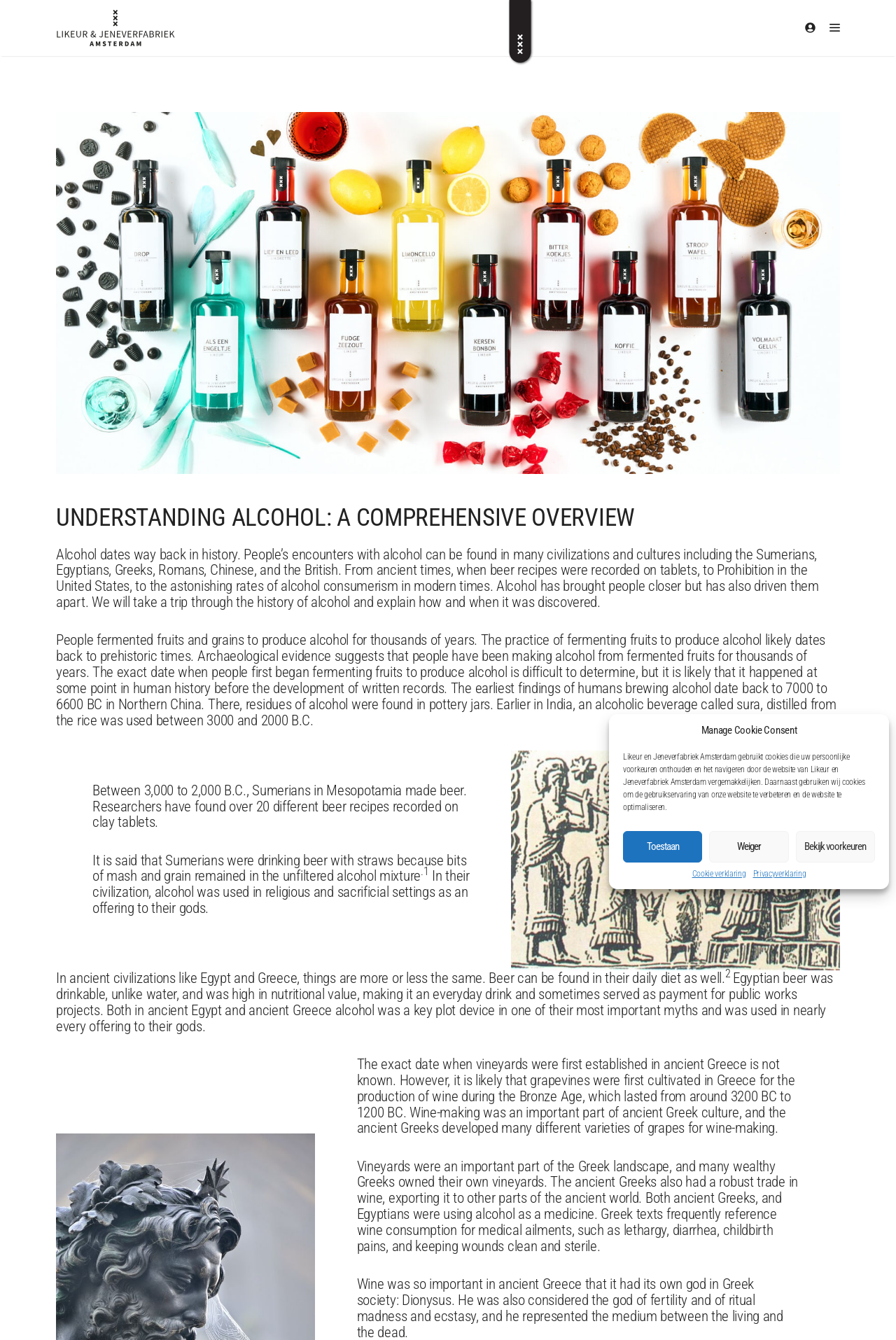When was grapevine cultivation likely established in ancient Greece?
Please analyze the image and answer the question with as much detail as possible.

The text states that it is likely that grapevines were first cultivated in Greece for the production of wine during the Bronze Age, which lasted from around 3200 BC to 1200 BC. This implies that grapevine cultivation was likely established in ancient Greece during the Bronze Age.